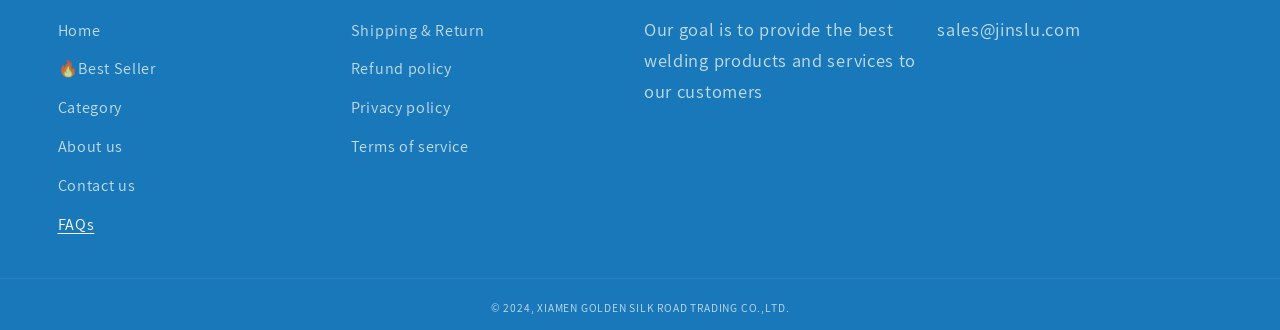Provide a short answer to the following question with just one word or phrase: What is the company's goal?

Provide best welding products